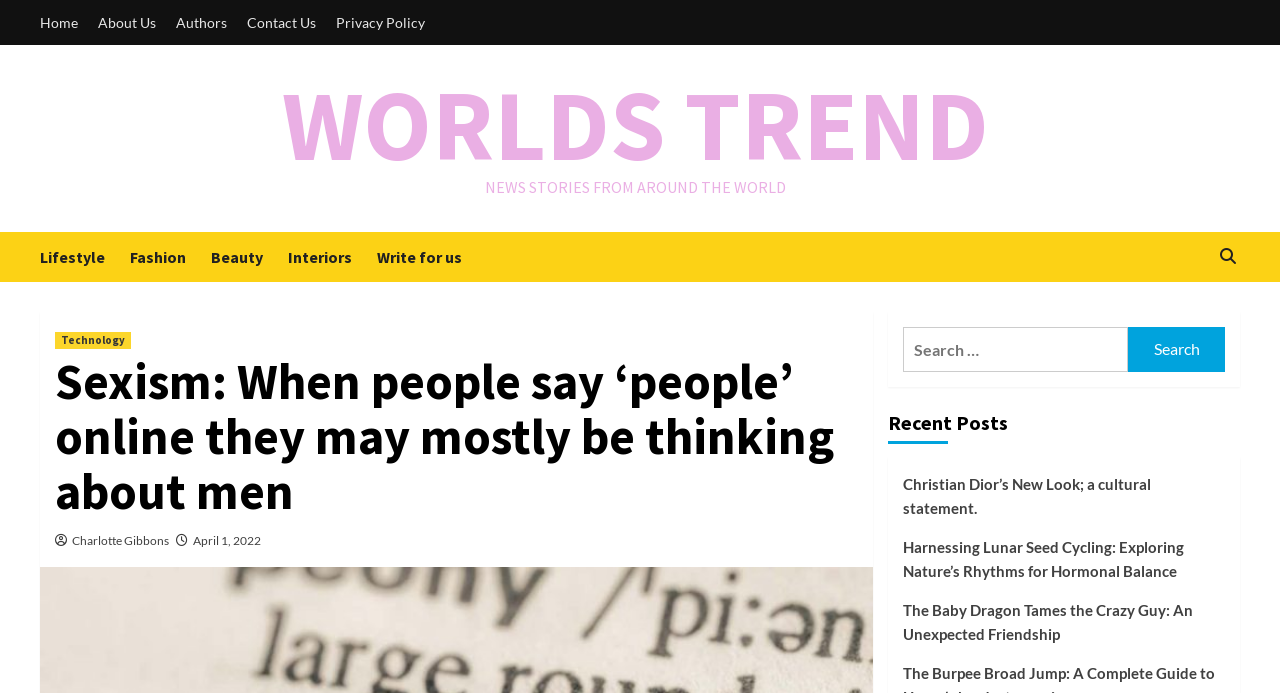Use a single word or phrase to answer this question: 
What is the date of the article 'Sexism: When people say ‘people’ online they may mostly be thinking about men'?

April 1, 2022